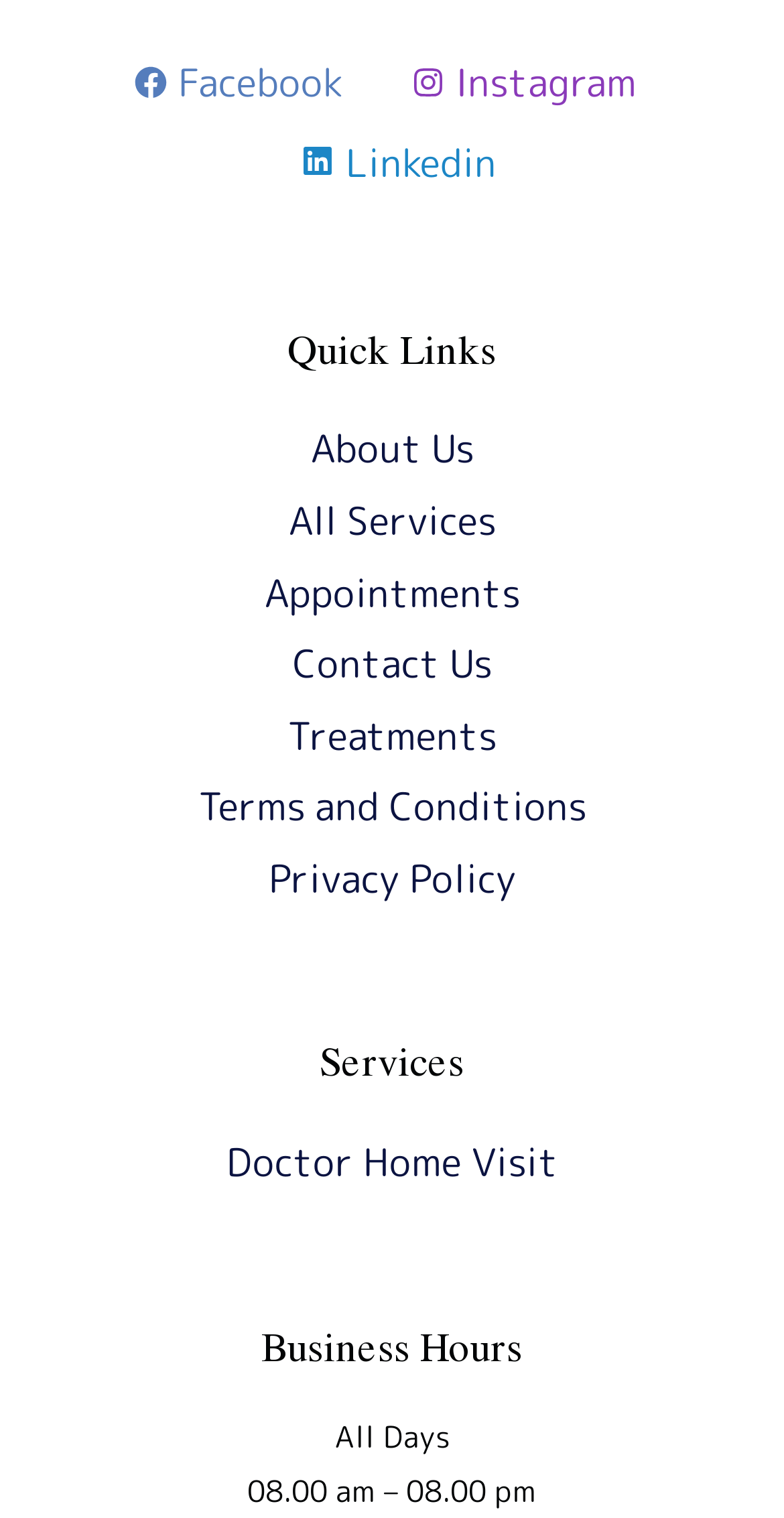Please identify the bounding box coordinates of the element on the webpage that should be clicked to follow this instruction: "Check Business Hours". The bounding box coordinates should be given as four float numbers between 0 and 1, formatted as [left, top, right, bottom].

[0.103, 0.868, 0.897, 0.904]